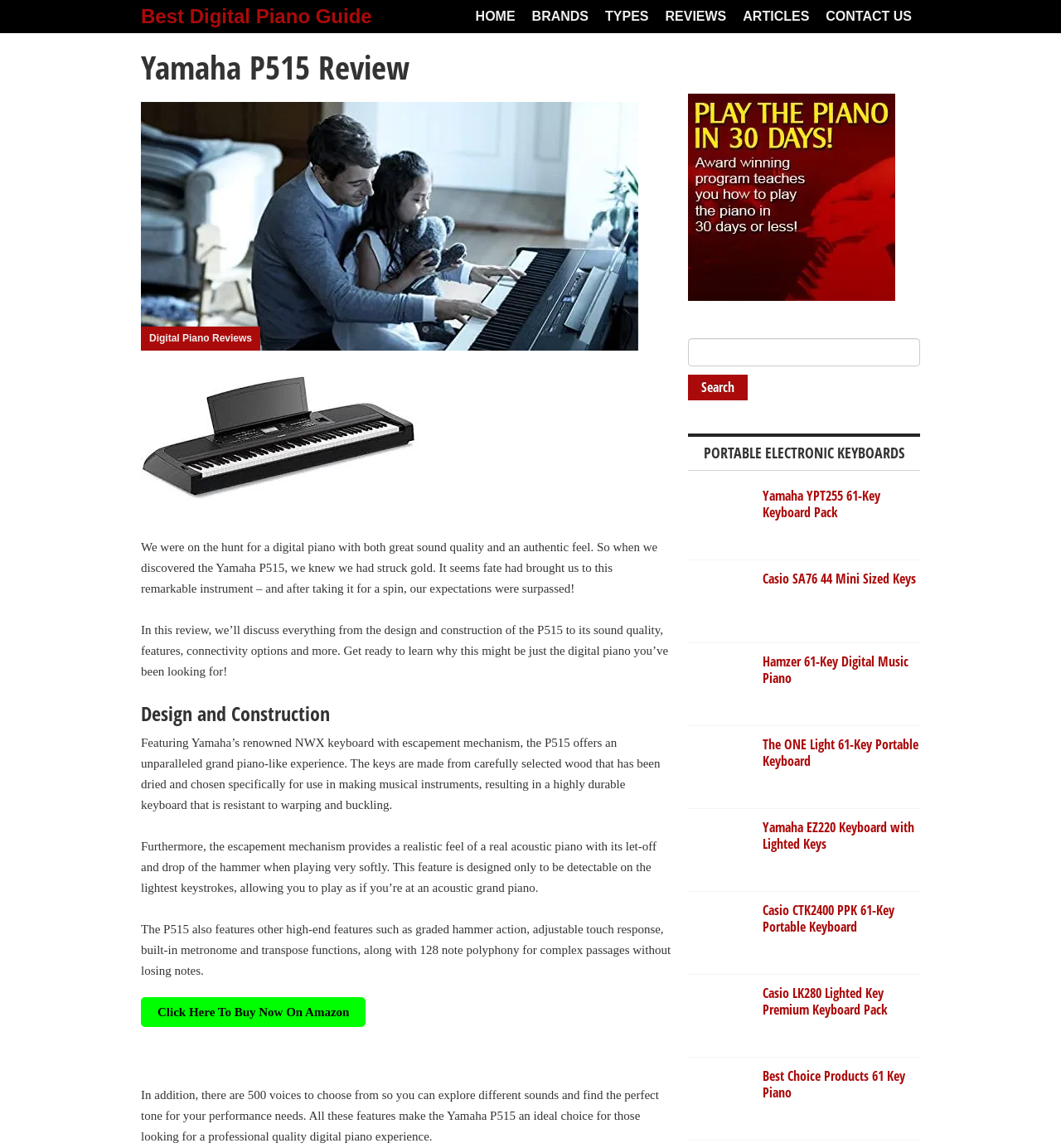Please identify the bounding box coordinates of the region to click in order to complete the given instruction: "Buy the Yamaha P515 digital piano on Amazon". The coordinates should be four float numbers between 0 and 1, i.e., [left, top, right, bottom].

[0.133, 0.869, 0.345, 0.895]